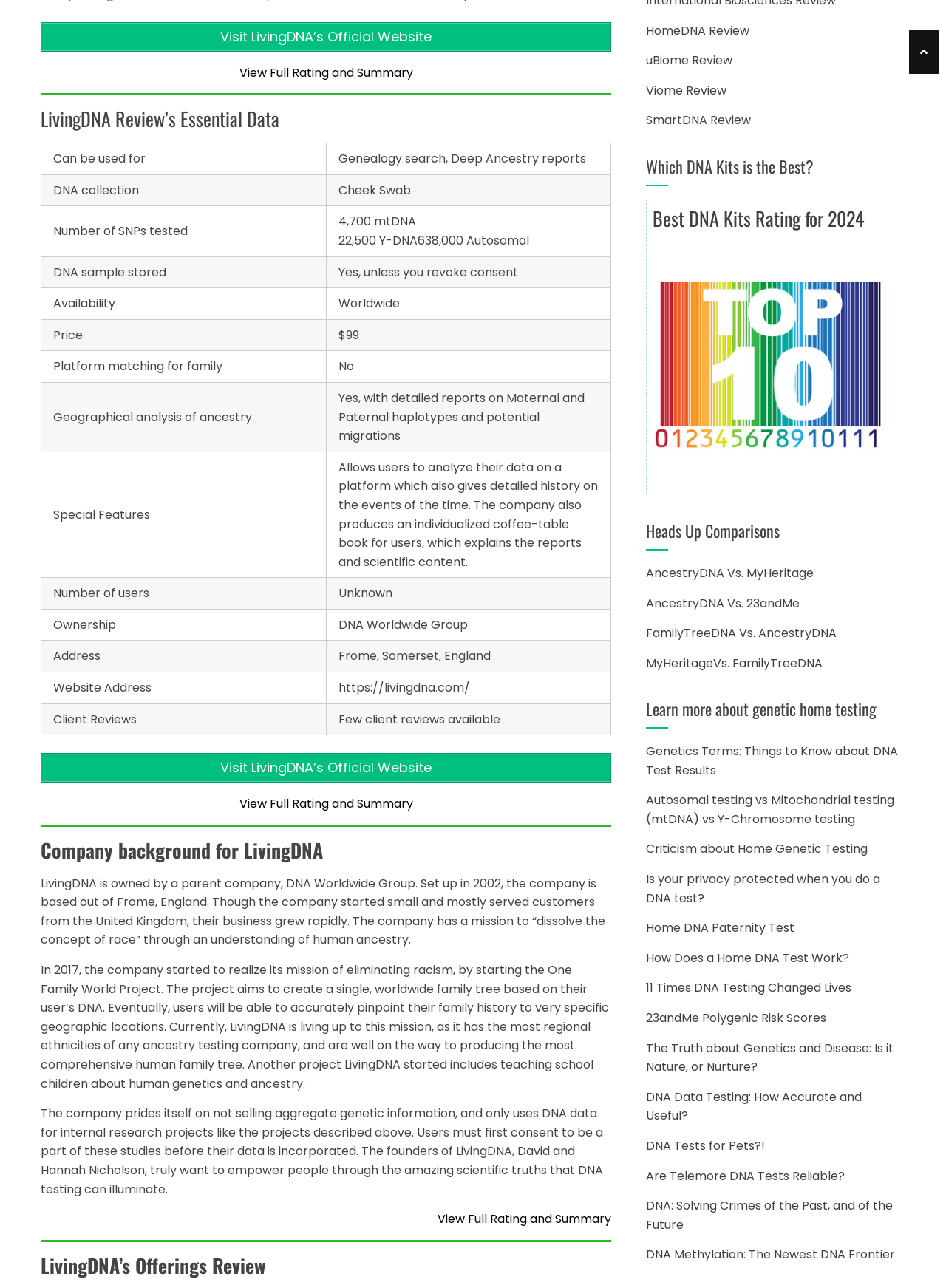Please analyze the image and provide a thorough answer to the question:
What is the mission of LivingDNA?

According to the webpage, LivingDNA's mission is to dissolve the concept of race through an understanding of human ancestry, which is achieved by providing DNA testing services and creating a comprehensive human family tree.